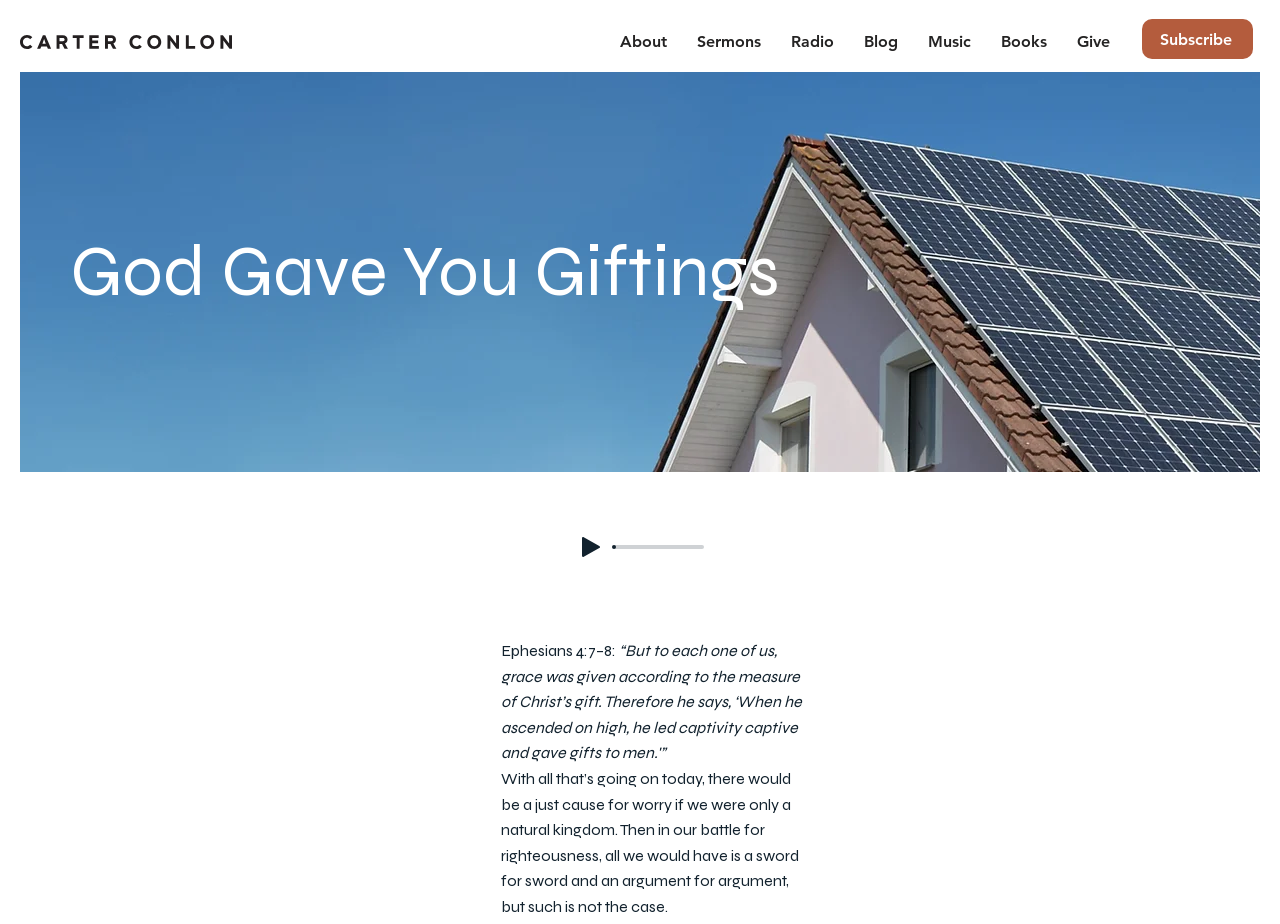Provide the bounding box coordinates for the UI element that is described by this text: "input value="0" value="0"". The coordinates should be in the form of four float numbers between 0 and 1: [left, top, right, bottom].

[0.48, 0.581, 0.55, 0.603]